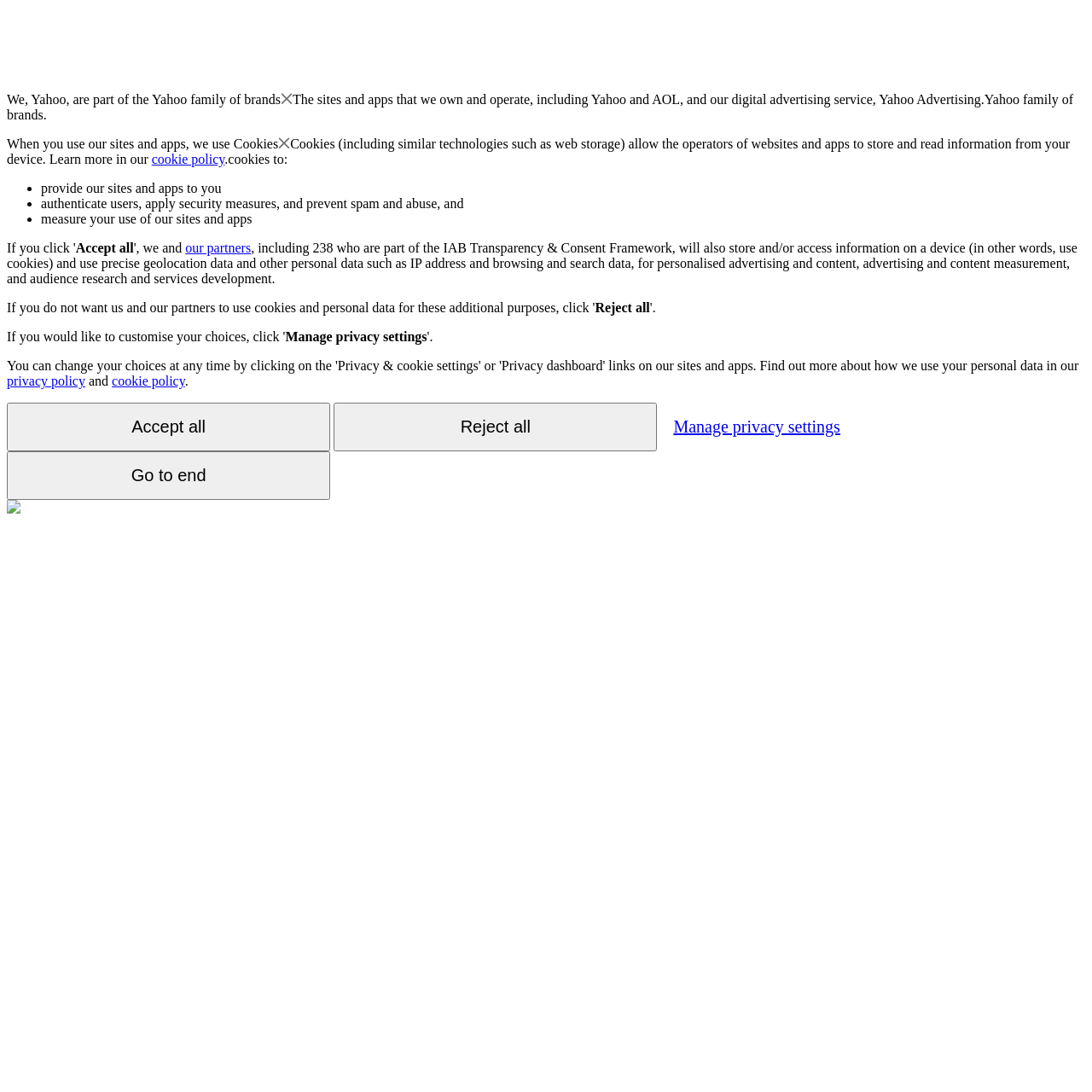Detail the webpage's structure and highlights in your description.

The webpage appears to be a privacy policy or consent page for Yahoo. At the top, there is a brief introduction stating that Yahoo is part of the Yahoo family of brands. Below this, there is a section explaining how Yahoo uses cookies and other technologies to store and read information from devices. This section includes a link to the cookie policy.

The page then lists the purposes for which cookies are used, including providing sites and apps, authenticating users, applying security measures, and measuring site and app usage. Each of these points is marked with a bullet point.

Following this, there are three buttons: "Accept all", "Reject all", and "Manage privacy settings". The "Accept all" button is located near the top of the page, while the "Reject all" button is positioned below it. The "Manage privacy settings" button is located further down the page.

Additionally, there are links to the privacy policy and cookie policy, as well as a button labeled "Go to end" at the bottom of the page. There is also a small image at the bottom left corner of the page, although its contents are not specified.